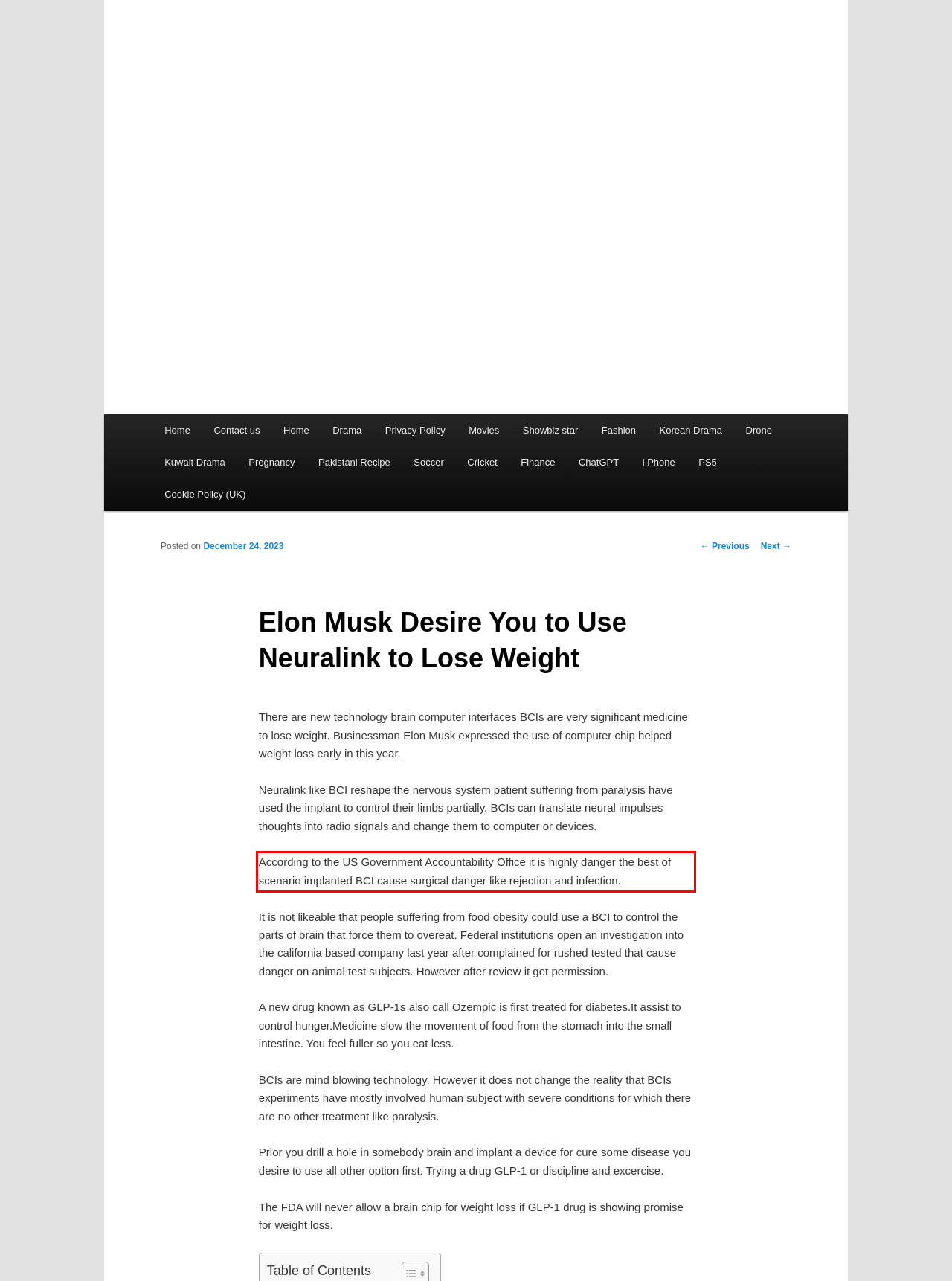You have a screenshot with a red rectangle around a UI element. Recognize and extract the text within this red bounding box using OCR.

According to the US Government Accountability Office it is highly danger the best of scenario implanted BCI cause surgical danger like rejection and infection.